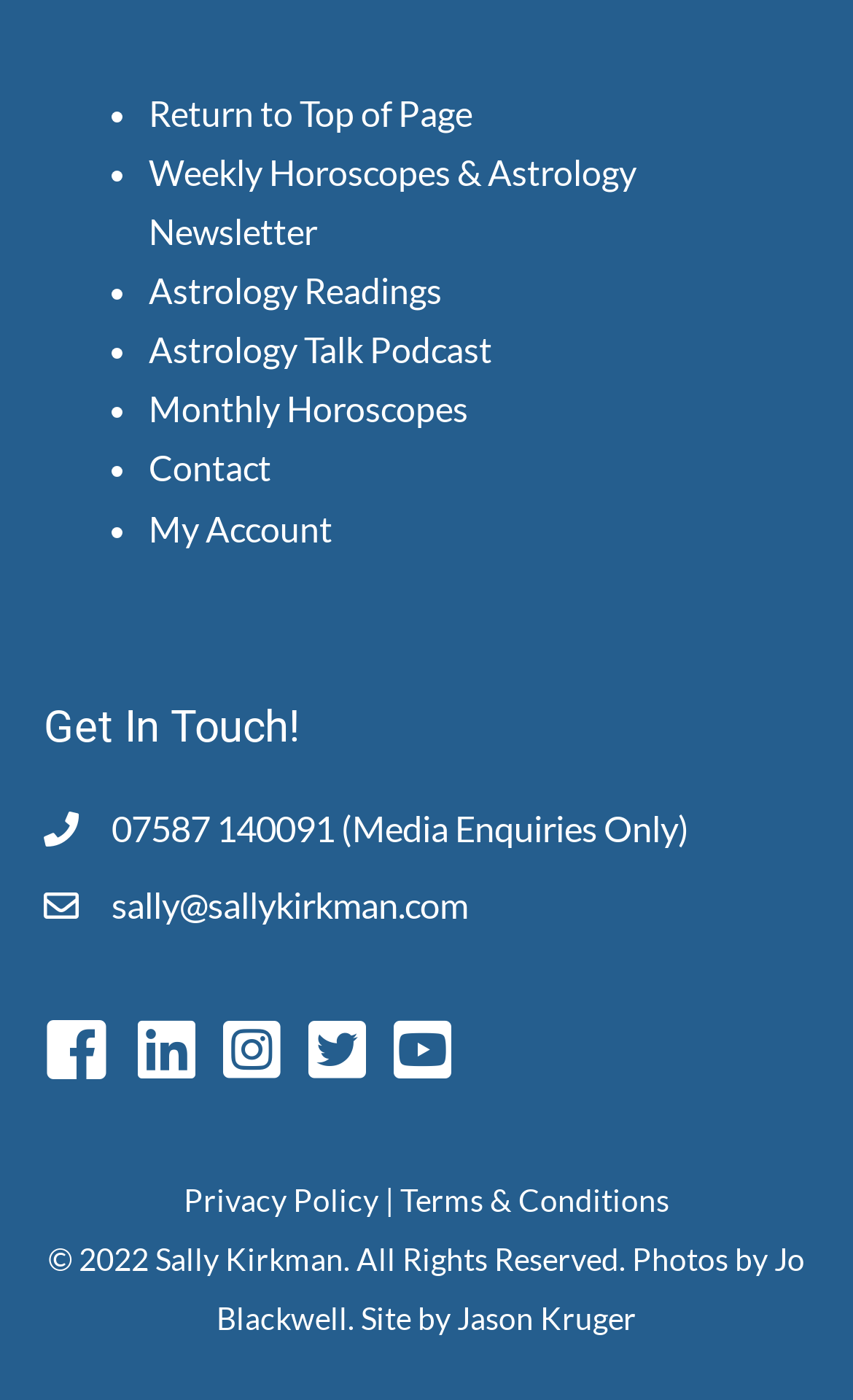Please identify the bounding box coordinates of the area I need to click to accomplish the following instruction: "View privacy policy".

[0.215, 0.843, 0.444, 0.87]